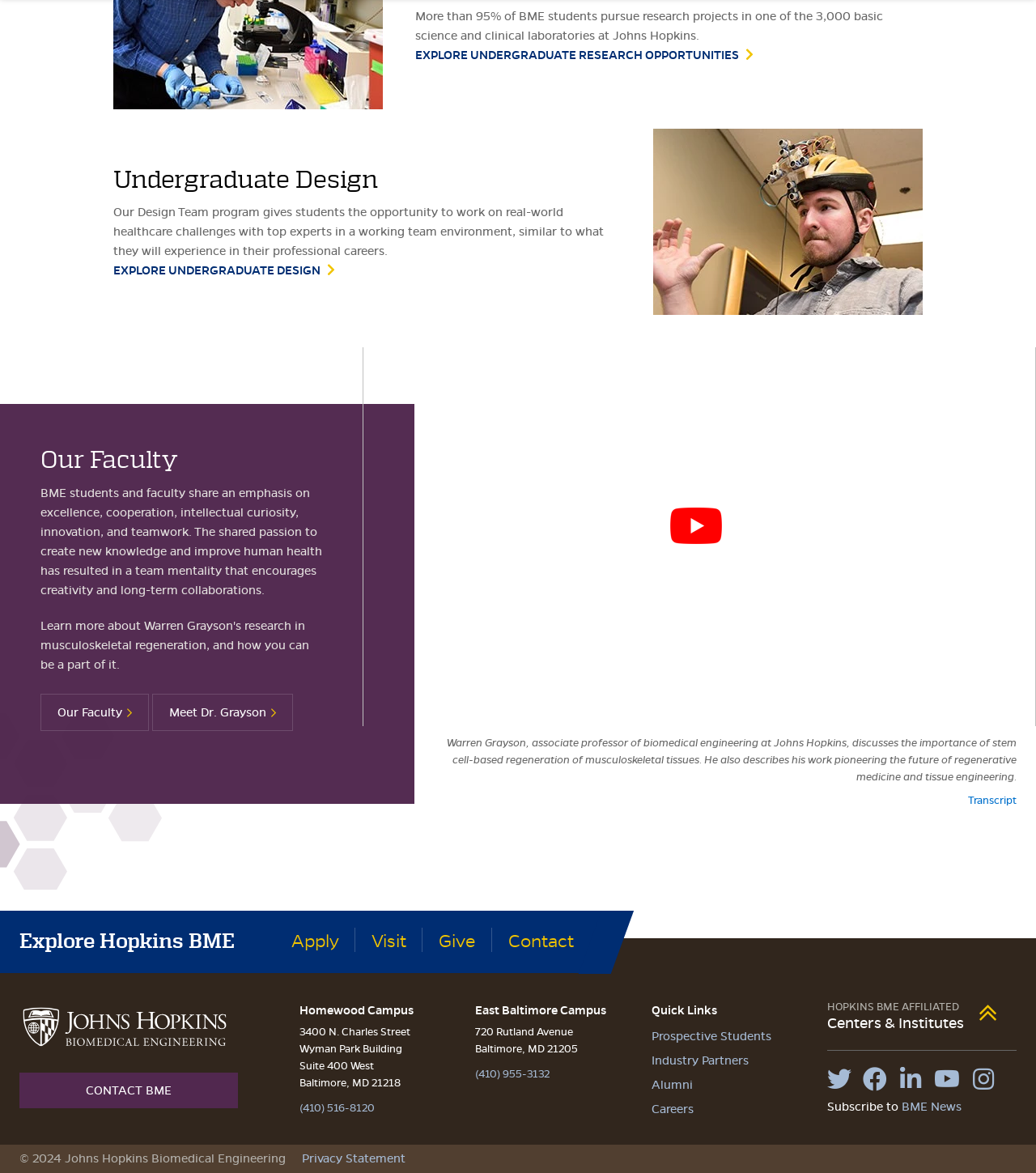Utilize the details in the image to give a detailed response to the question: What is the name of the building where the Wyman Park office is located?

I found the answer by looking at the contact information section at the bottom of the page, which lists the address of the Wyman Park office as 'Wyman Park Building, Suite 400 West'.